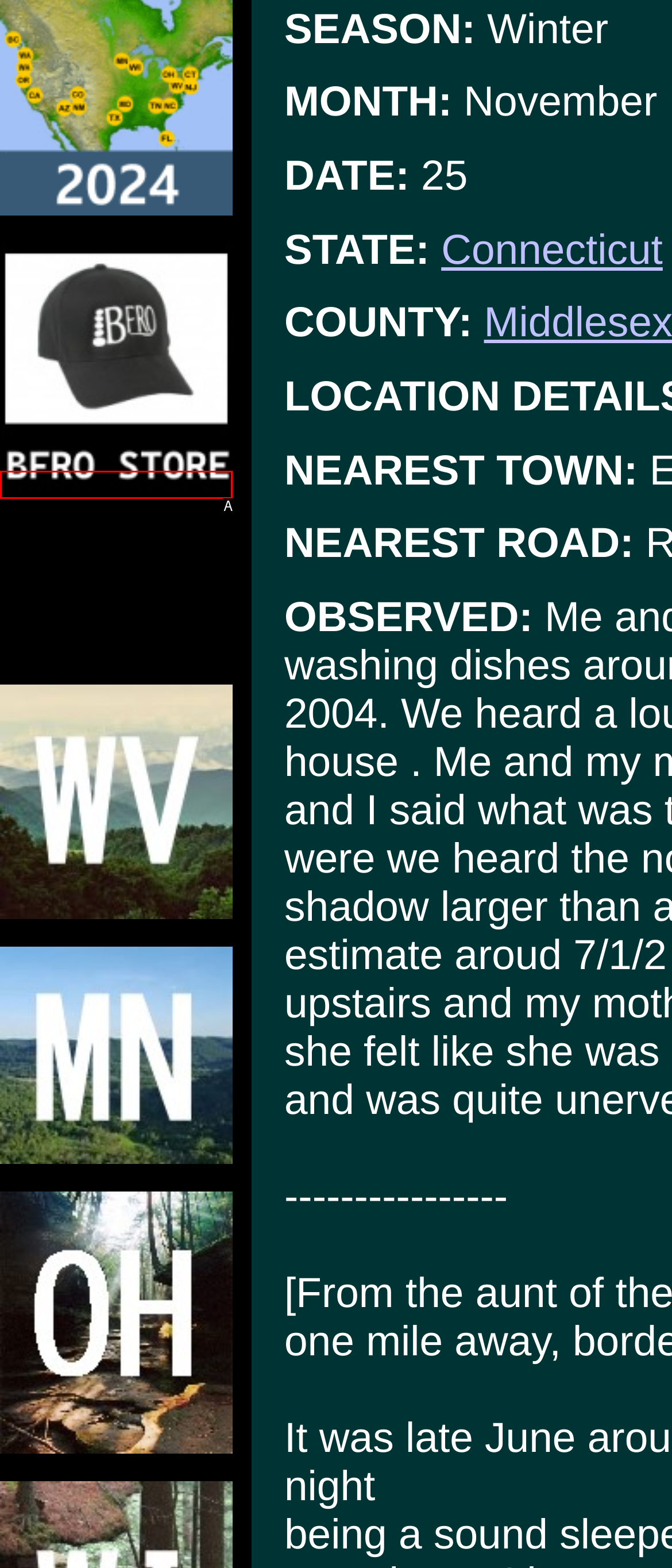Determine which option matches the description: alt="BFRO STORE". Answer using the letter of the option.

A